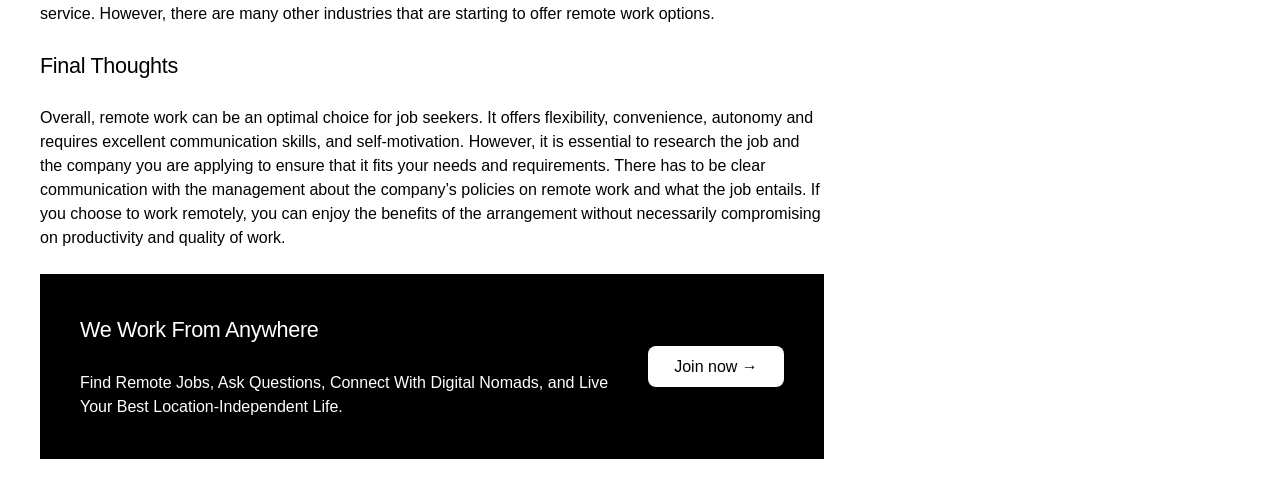Using the description "Join now →", locate and provide the bounding box of the UI element.

[0.506, 0.707, 0.612, 0.792]